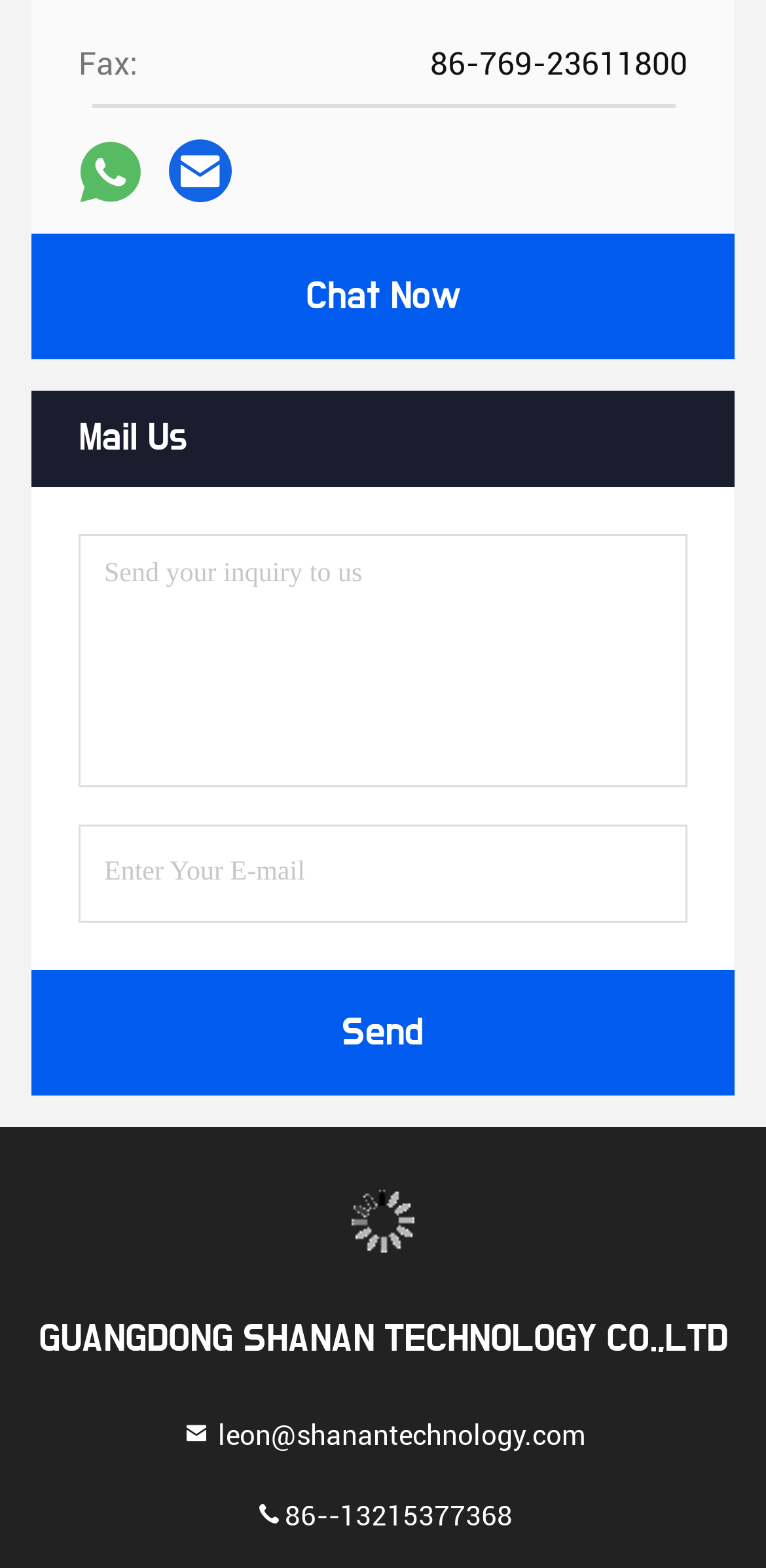Please identify the bounding box coordinates of the clickable region that I should interact with to perform the following instruction: "Click the Mail Us link". The coordinates should be expressed as four float numbers between 0 and 1, i.e., [left, top, right, bottom].

[0.103, 0.267, 0.244, 0.292]